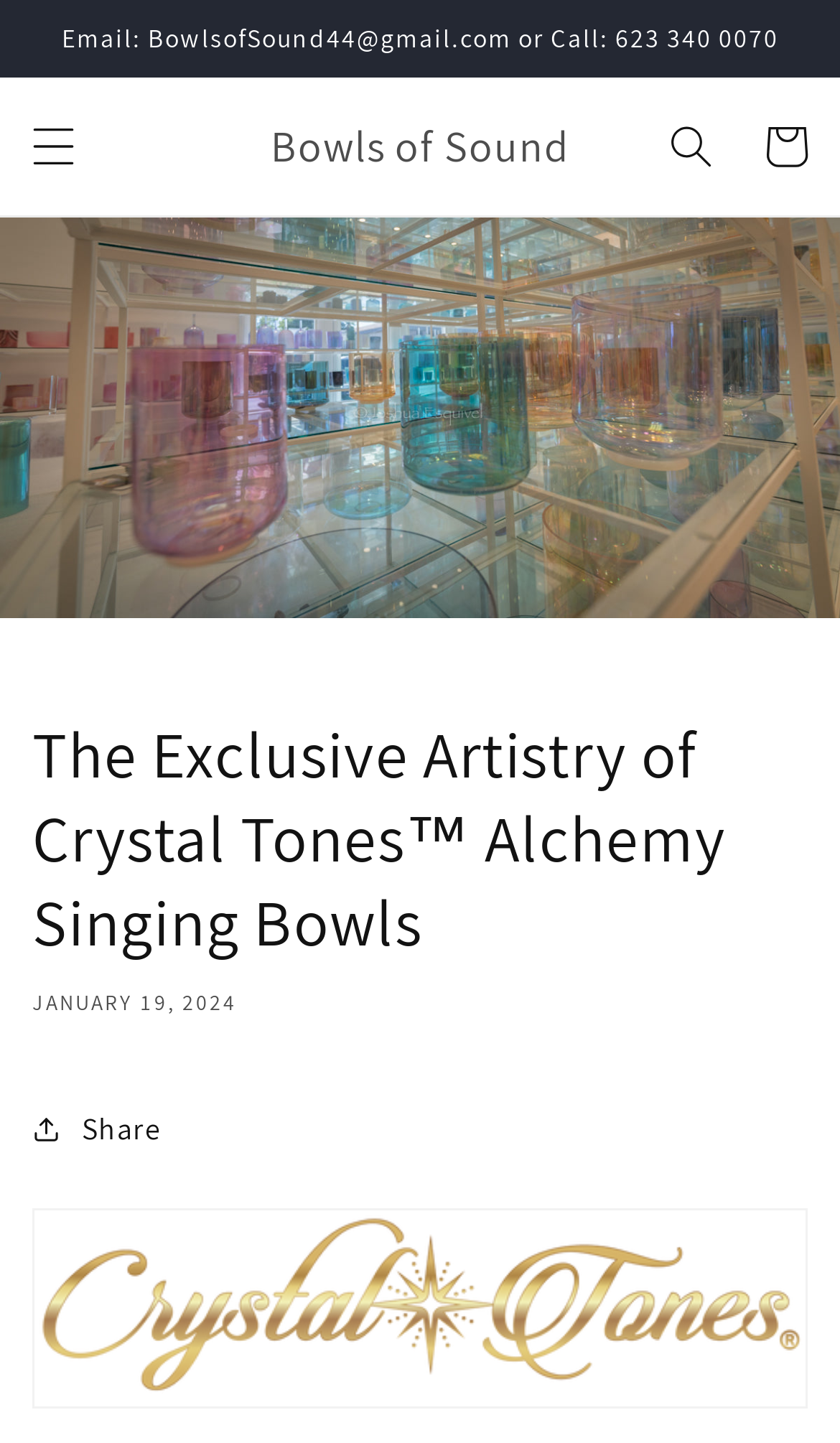Locate the primary heading on the webpage and return its text.

The Exclusive Artistry of Crystal Tones™ Alchemy Singing Bowls